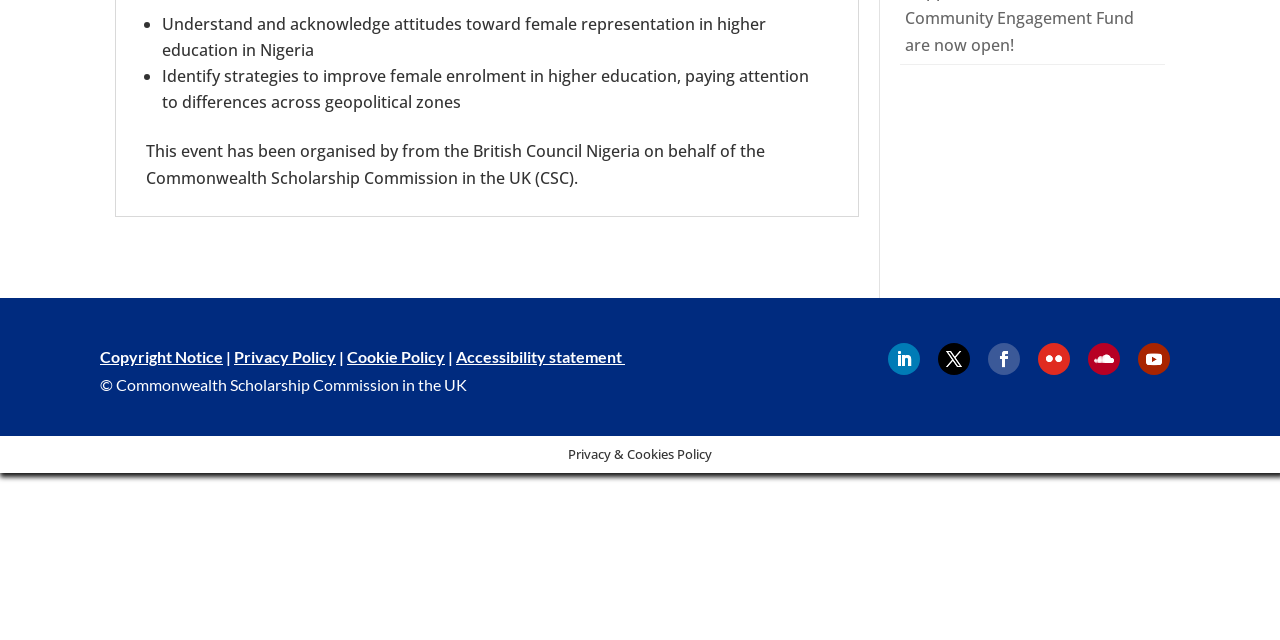Identify the bounding box of the UI element described as follows: "Accessibility statement". Provide the coordinates as four float numbers in the range of 0 to 1 [left, top, right, bottom].

[0.356, 0.543, 0.488, 0.572]